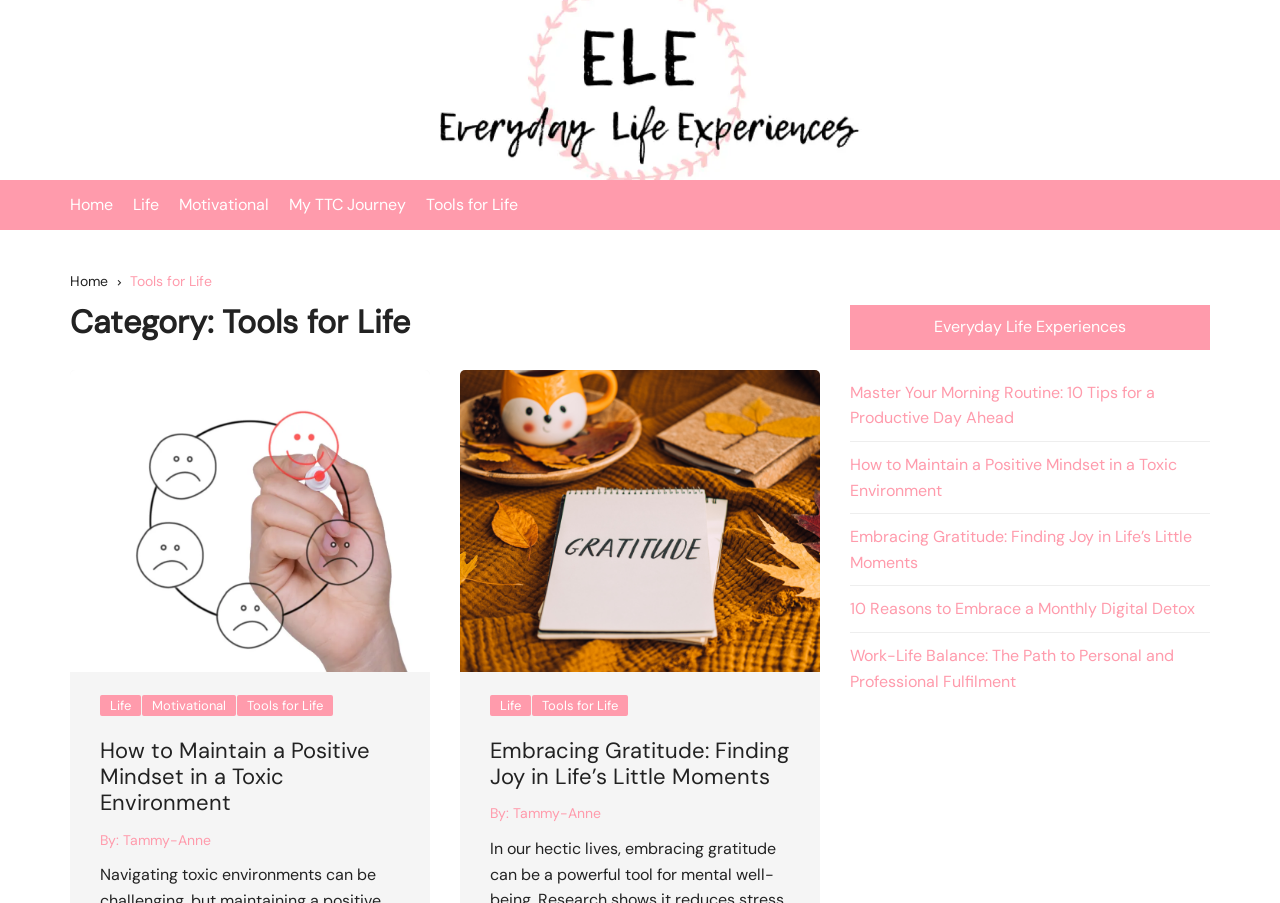Locate the bounding box coordinates of the element that should be clicked to fulfill the instruction: "check out everyday life experiences".

[0.664, 0.338, 0.945, 0.387]